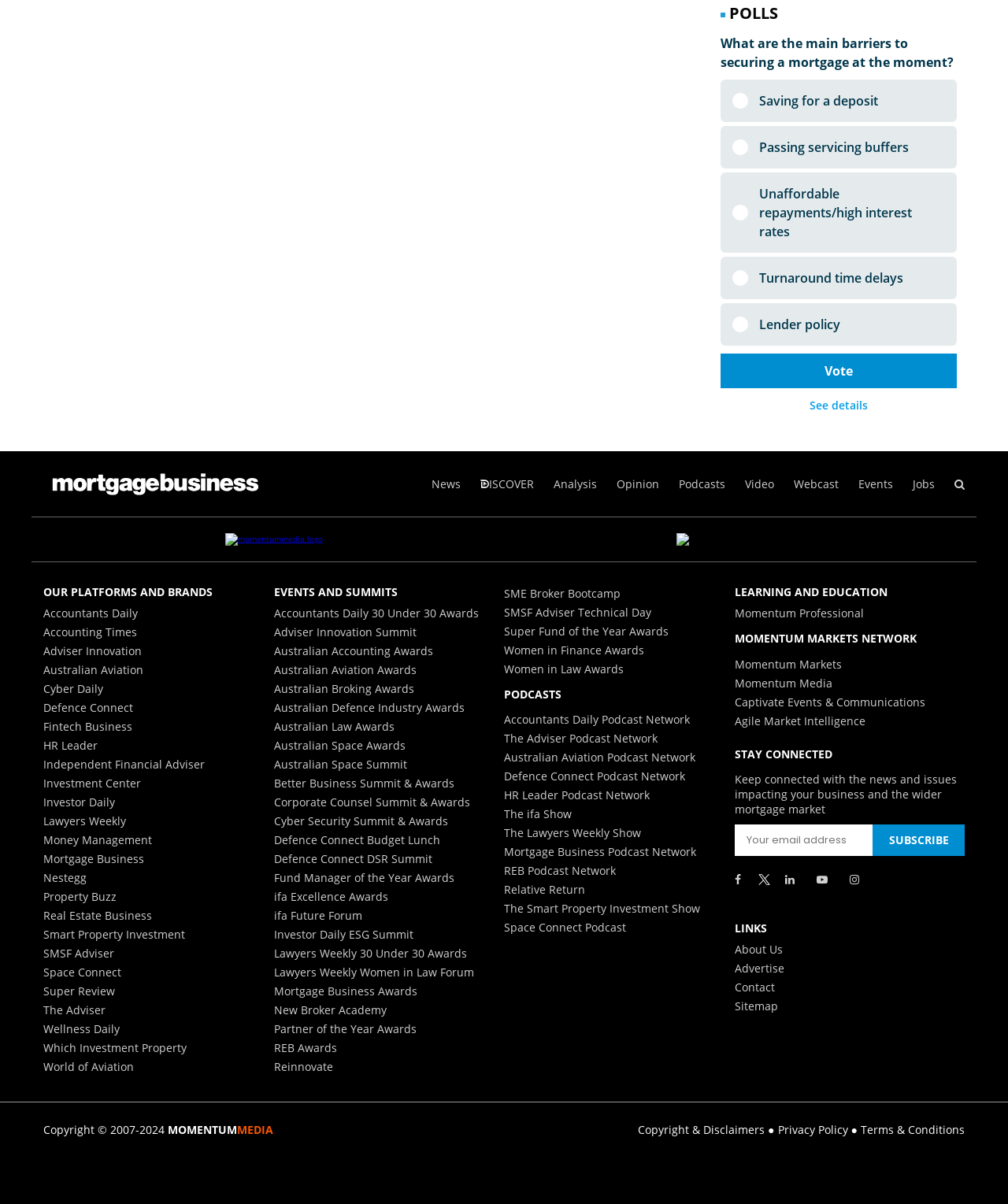Use a single word or phrase to answer the question:
How many events and summits are listed on this webpage?

30